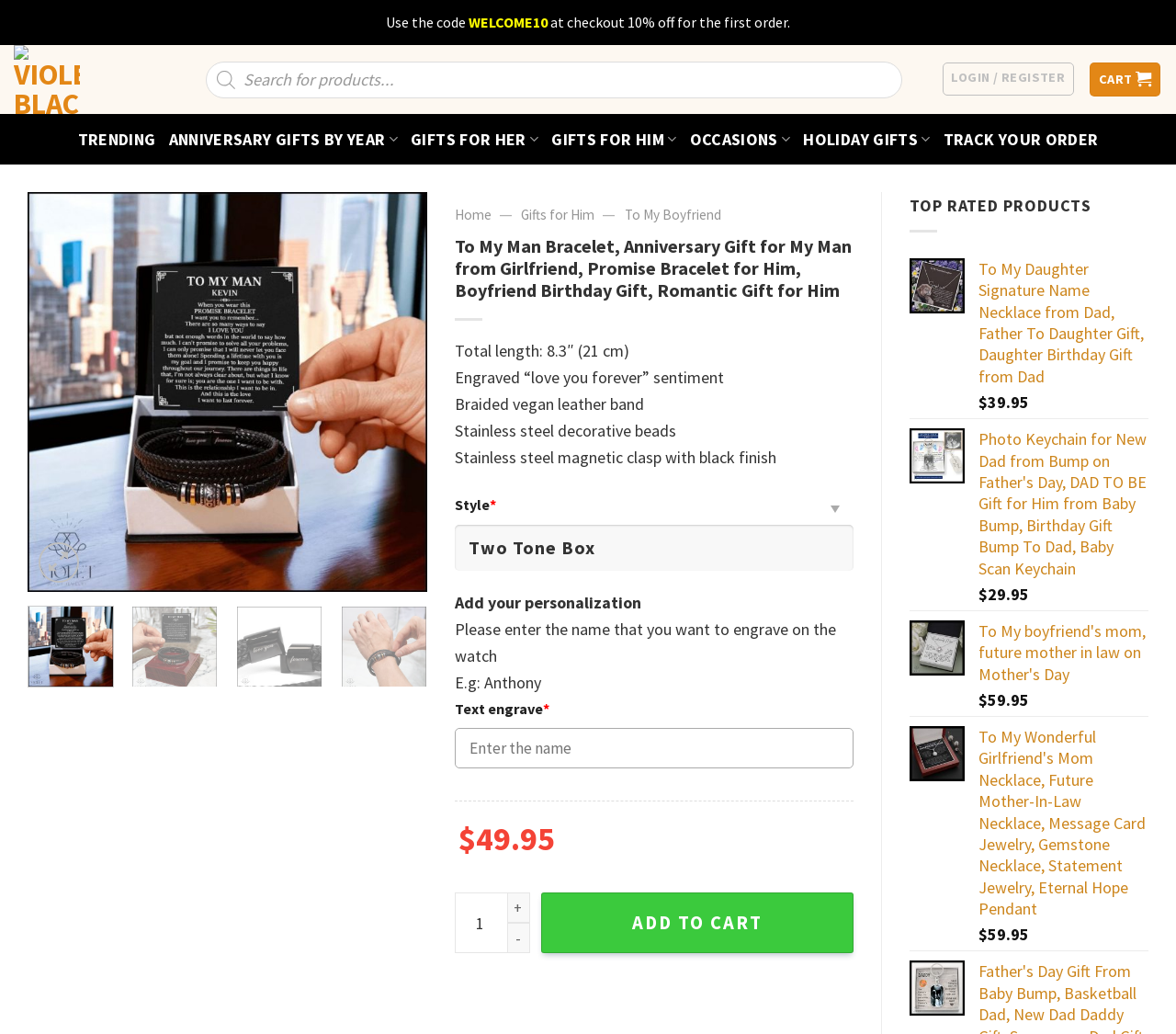Please determine the bounding box coordinates of the clickable area required to carry out the following instruction: "Add to cart". The coordinates must be four float numbers between 0 and 1, represented as [left, top, right, bottom].

[0.46, 0.863, 0.726, 0.922]